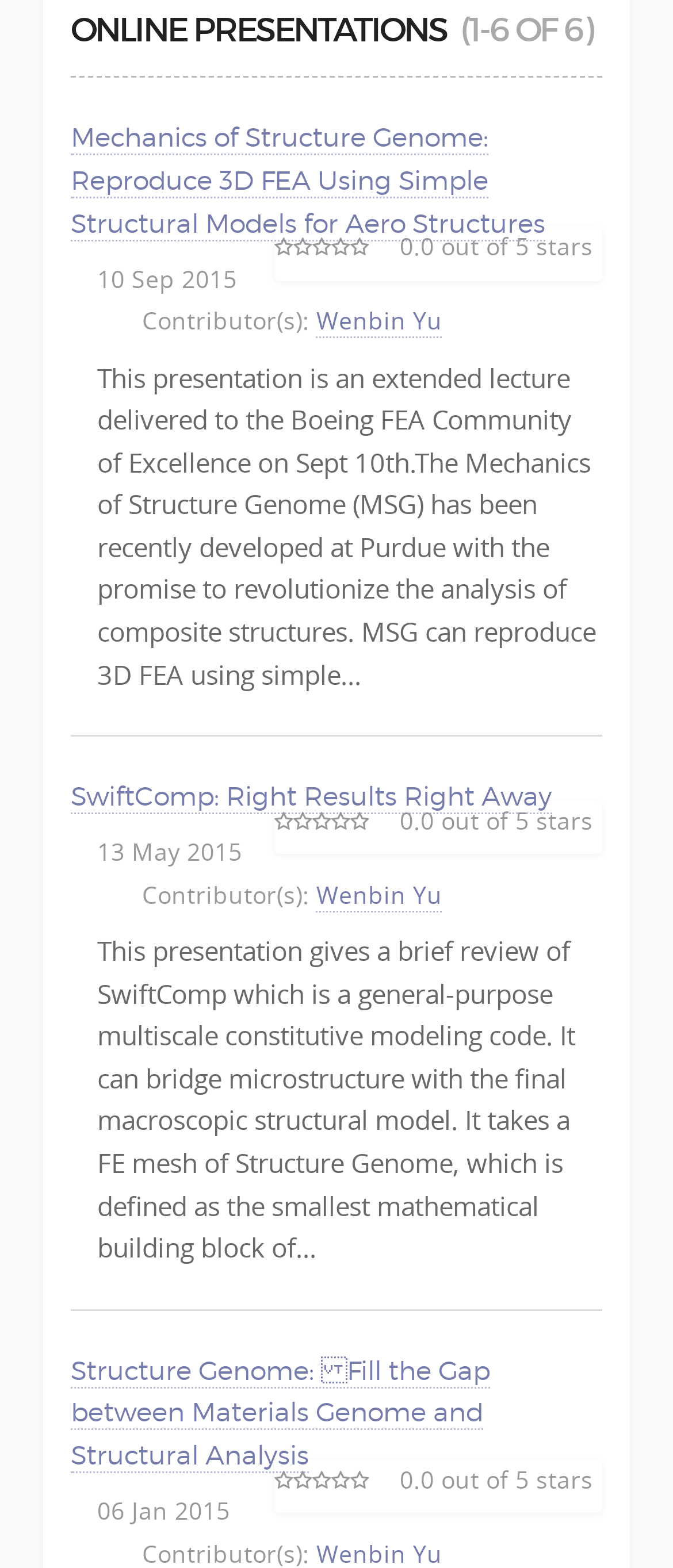Using the description "SwiftComp: Right Results Right Away", locate and provide the bounding box of the UI element.

[0.105, 0.497, 0.821, 0.519]